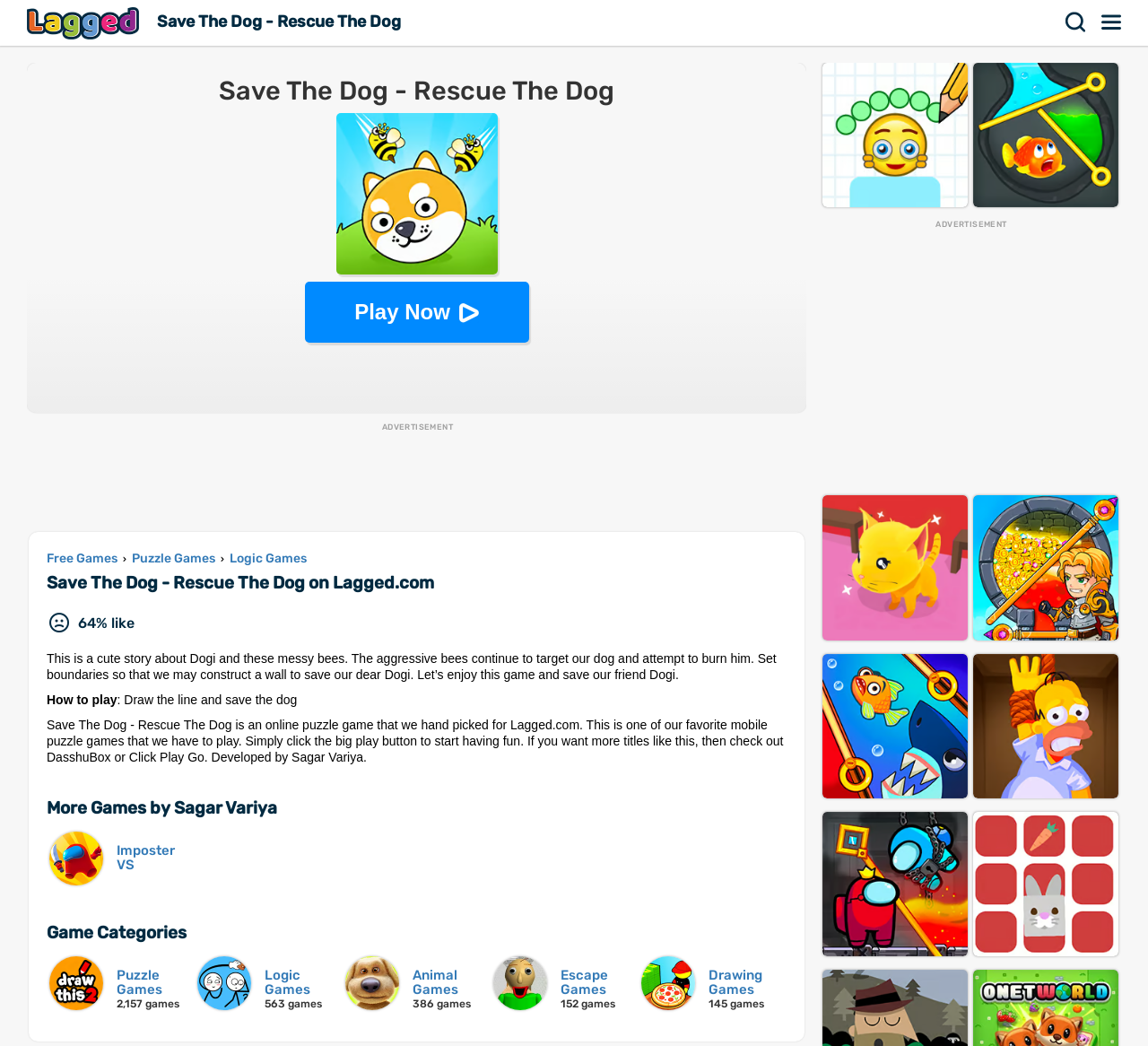Determine the bounding box coordinates of the section to be clicked to follow the instruction: "Search for games". The coordinates should be given as four float numbers between 0 and 1, formatted as [left, top, right, bottom].

[0.922, 0.0, 0.953, 0.043]